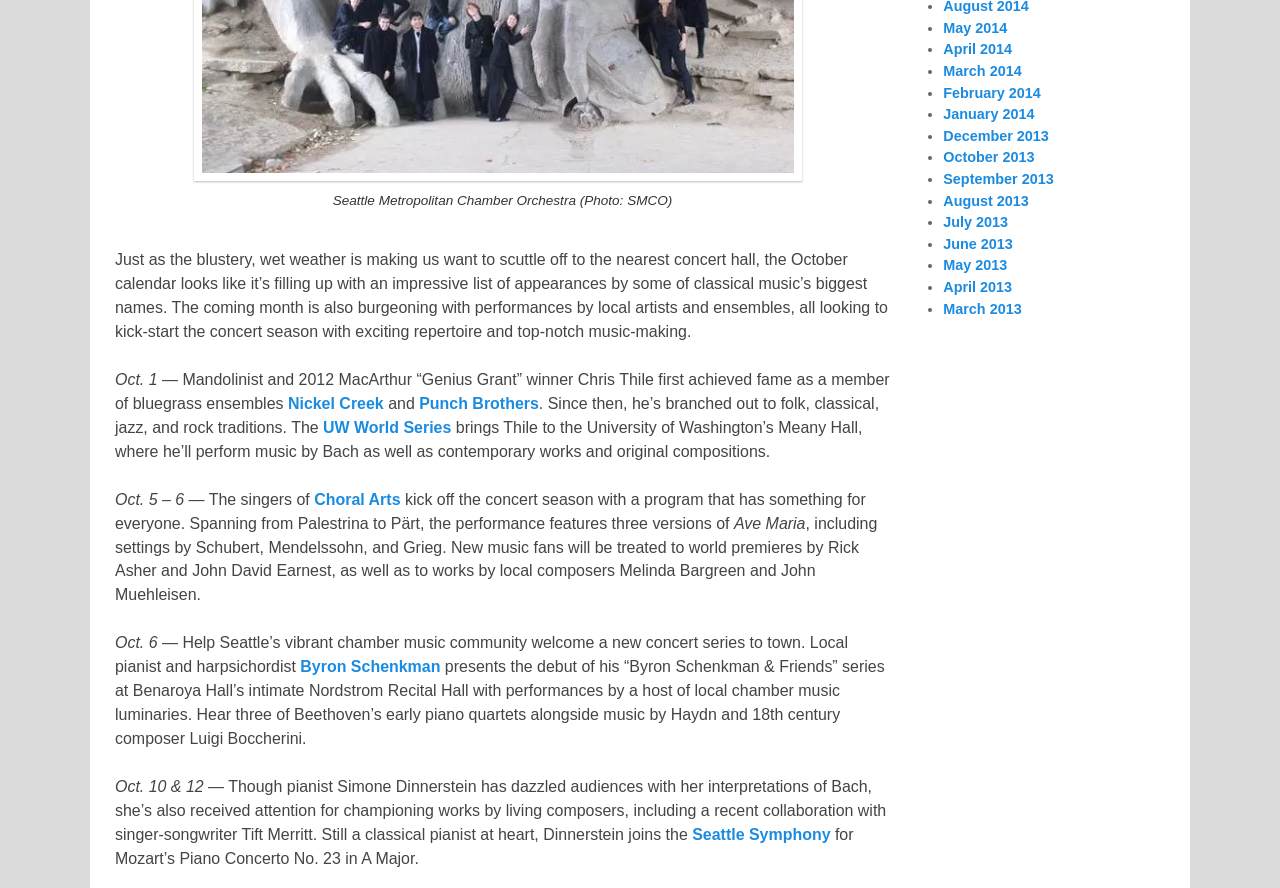Please specify the bounding box coordinates in the format (top-left x, top-left y, bottom-right x, bottom-right y), with all values as floating point numbers between 0 and 1. Identify the bounding box of the UI element described by: December 2013

[0.737, 0.144, 0.819, 0.162]